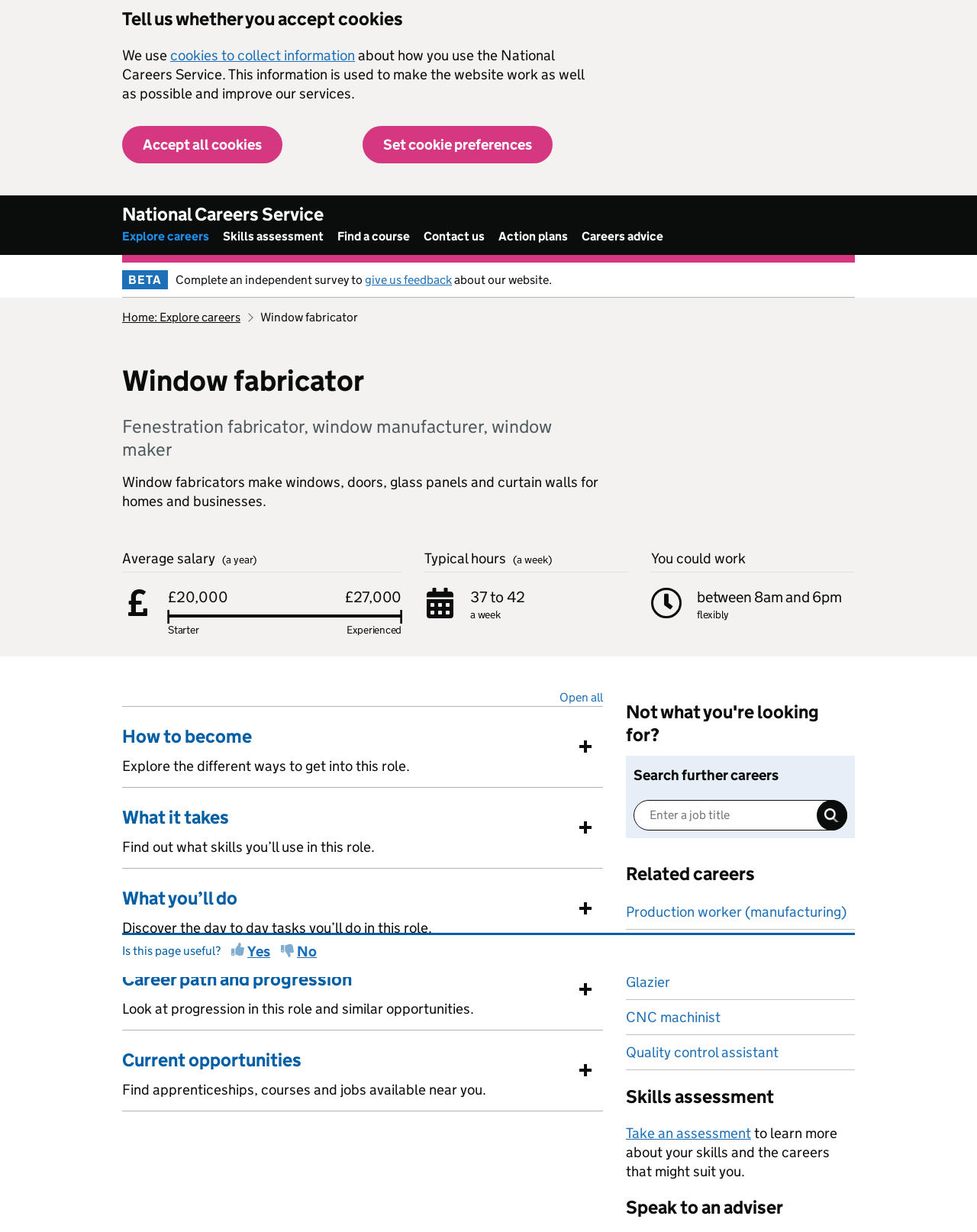Please specify the coordinates of the bounding box for the element that should be clicked to carry out this instruction: "Click the 'Explore careers' link". The coordinates must be four float numbers between 0 and 1, formatted as [left, top, right, bottom].

[0.125, 0.186, 0.214, 0.198]